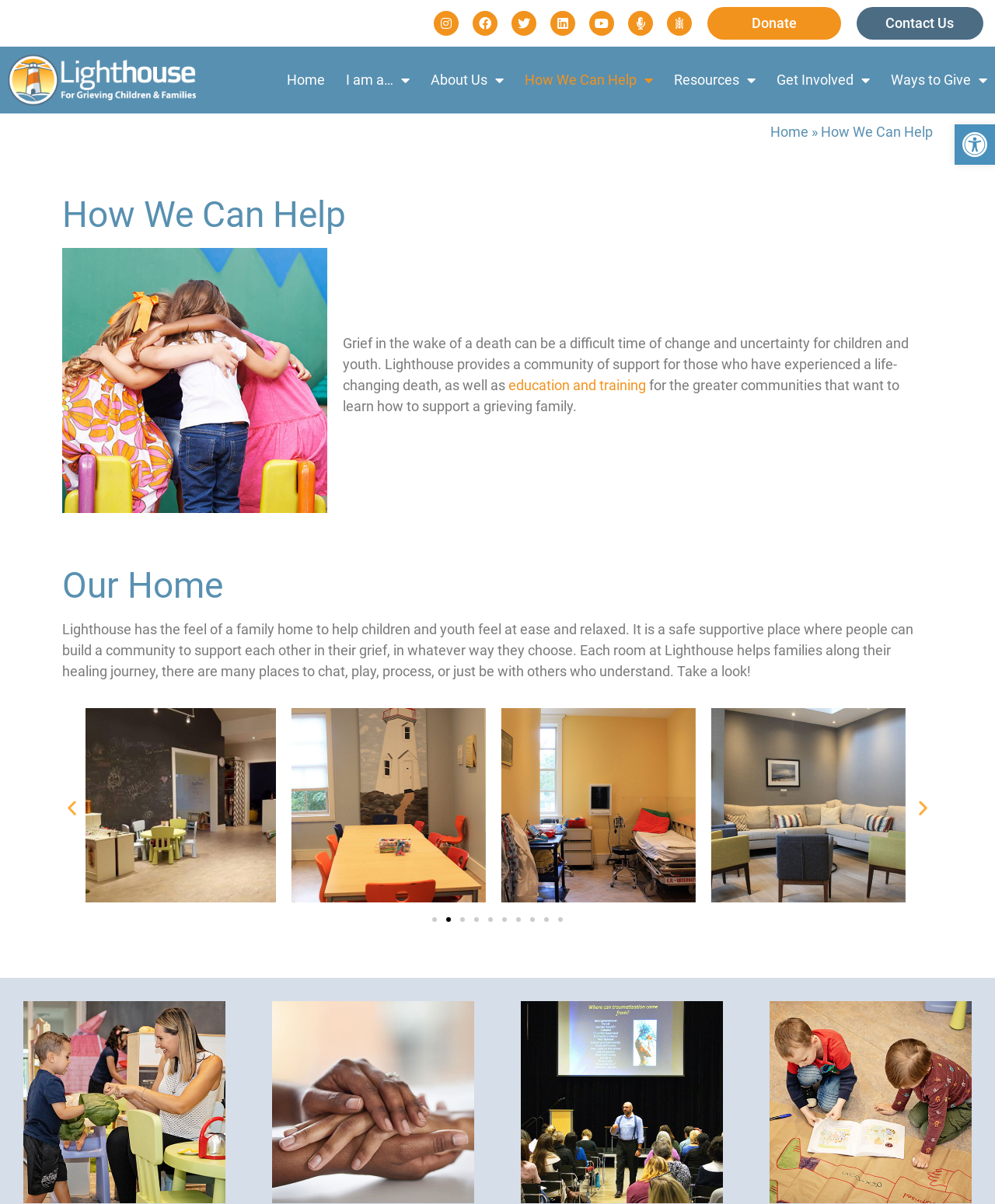Using the description "alt="Lighthouse For Grieving Children"", locate and provide the bounding box of the UI element.

[0.008, 0.045, 0.271, 0.088]